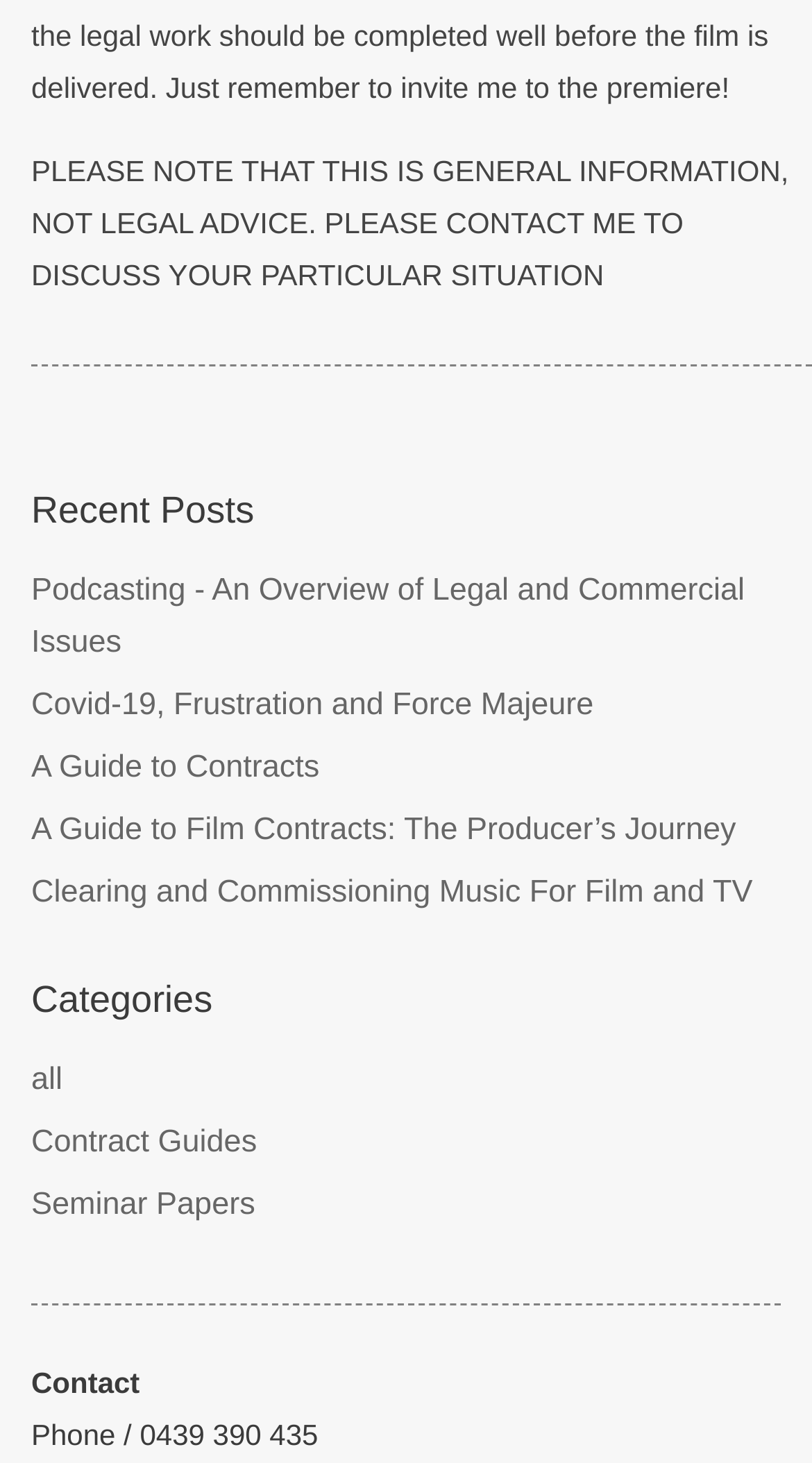What is the topic of the first article listed?
Please answer the question as detailed as possible based on the image.

The first link listed under the 'Recent Posts' heading is titled 'Podcasting - An Overview of Legal and Commercial Issues', indicating that the article discusses legal and commercial aspects of podcasting.